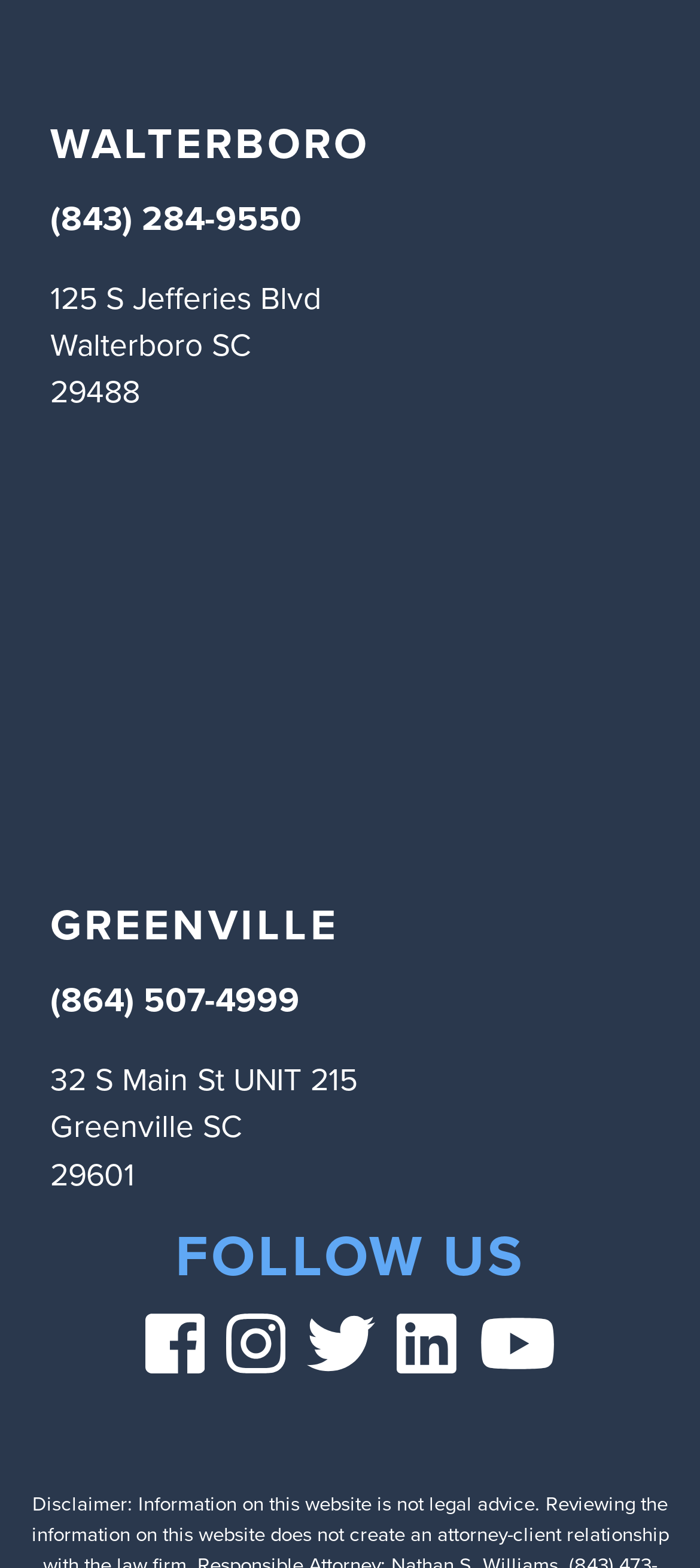How many social media platforms are listed?
Please answer the question as detailed as possible.

I counted the number of social media platforms listed under the 'FOLLOW US' heading, which are facebook, instagram, twitter, linkedin, and Youtube.